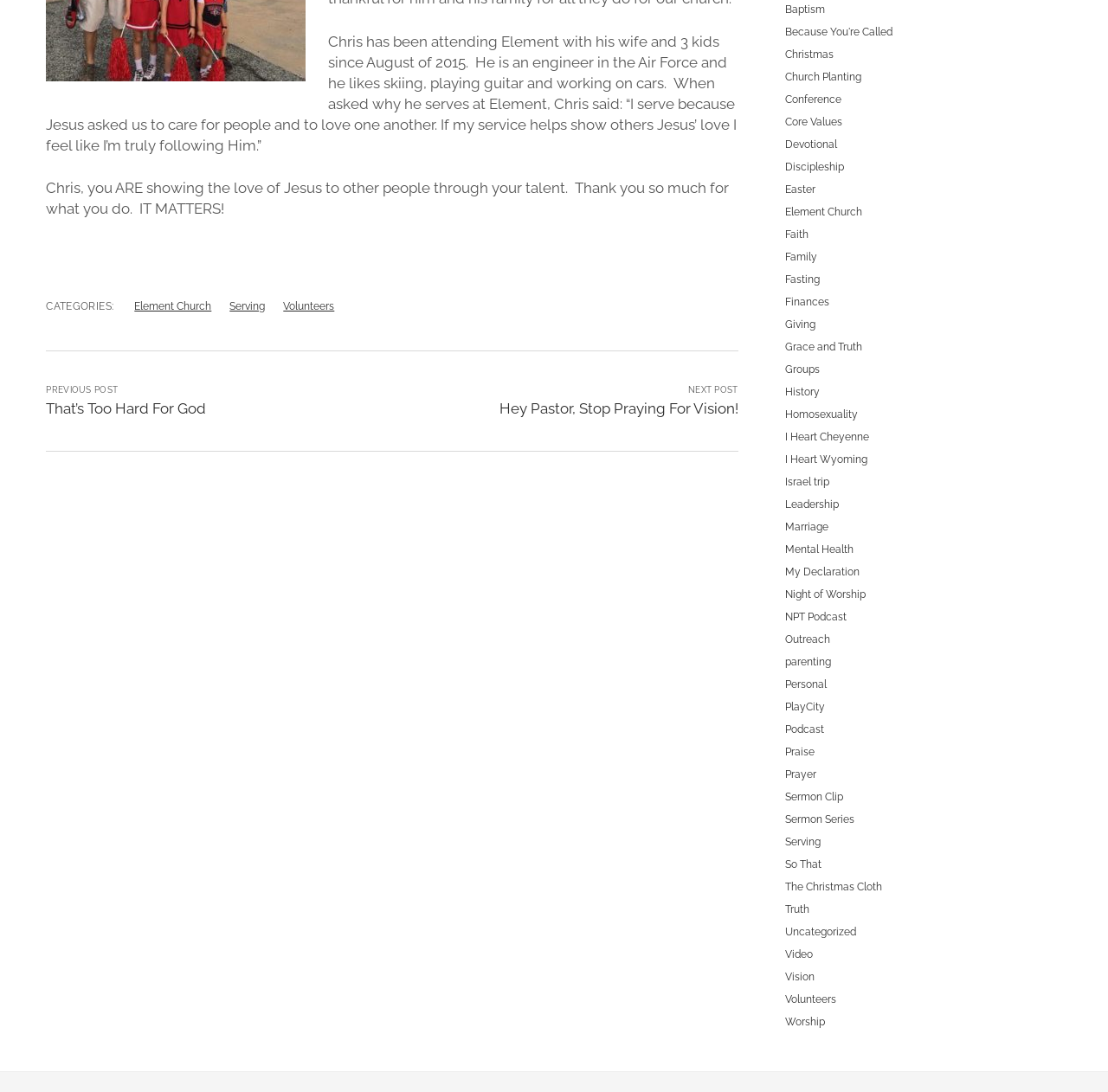Provide a thorough and detailed response to the question by examining the image: 
What is the title of the previous post?

The title of the previous post is 'That’s Too Hard For God', which is a link element located below the 'PREVIOUS POST' text.